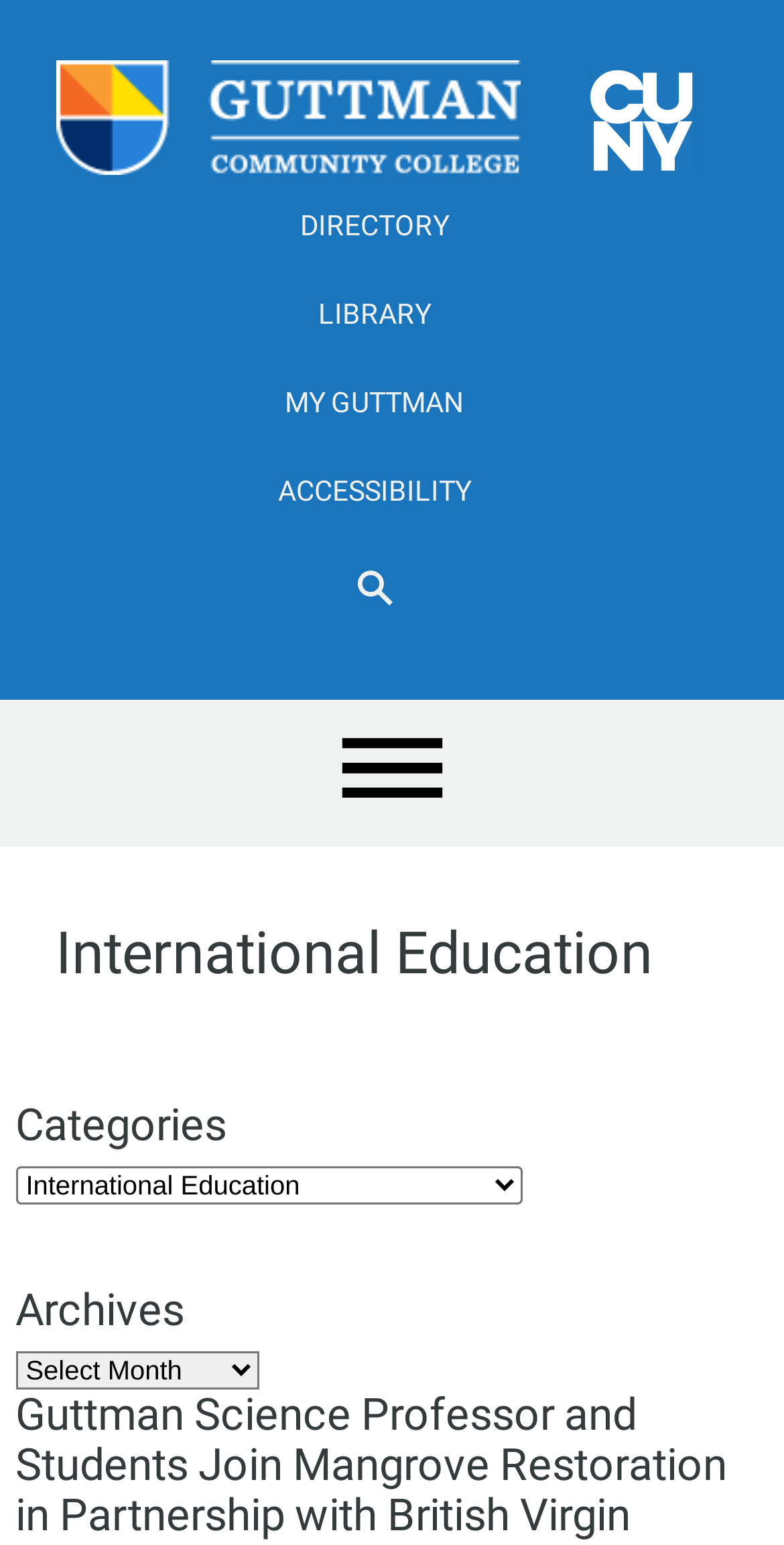Using the information shown in the image, answer the question with as much detail as possible: How many comboboxes are present?

There are two comboboxes present under the 'Page Title' section, one under 'Categories' and one under 'Archives', indicating that there are two comboboxes in total.